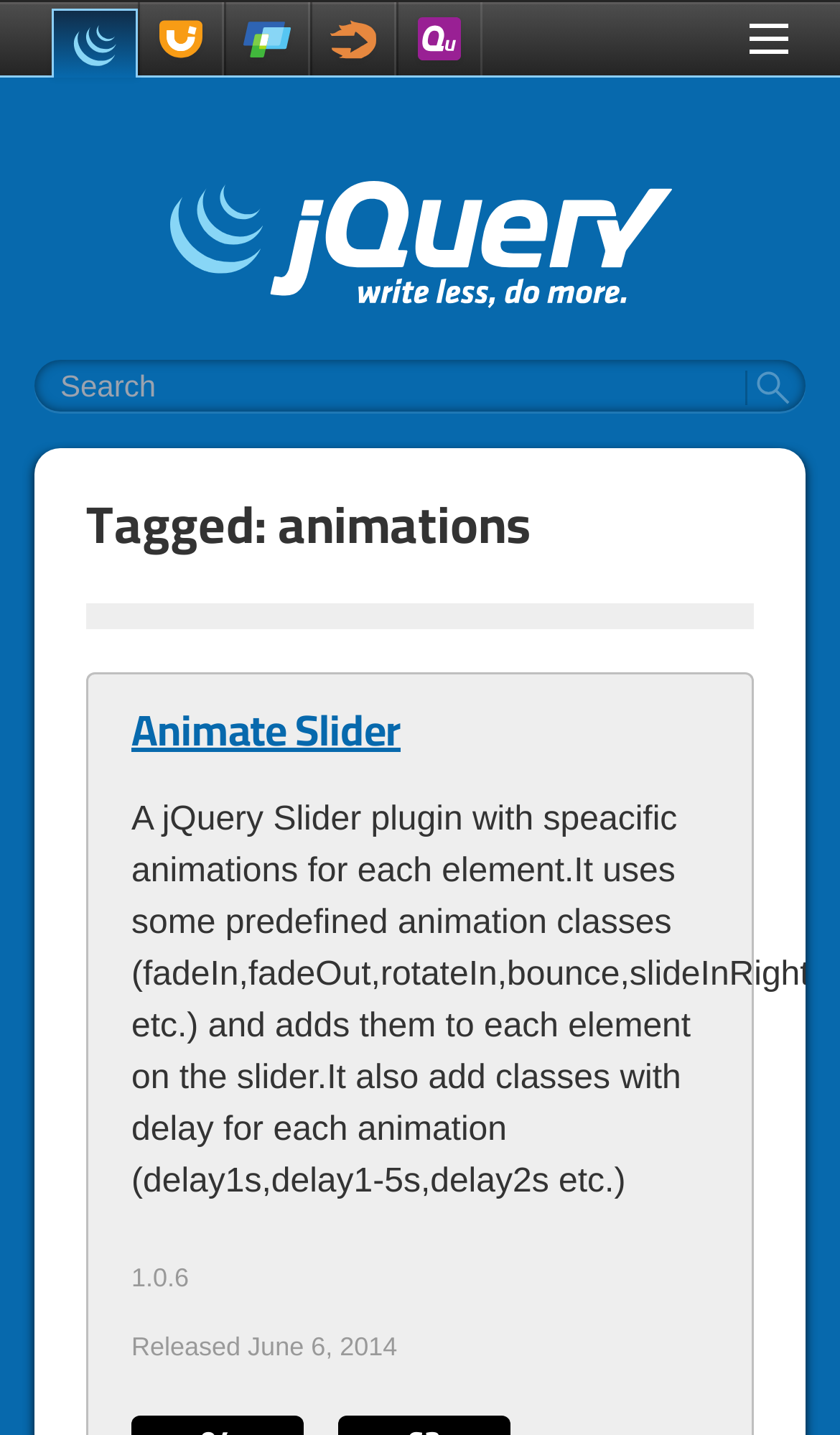Illustrate the webpage's structure and main components comprehensively.

The webpage is an archive of the old plugins.jquery.com site, featuring a collection of jQuery plugins. At the top, there are four links to related jQuery projects: jQuery, jQuery UI, jQuery Mobile, and Sizzle, each accompanied by a small image. Below these links, there is a checkbox labeled "Toggle Menu" on the left, and a label with the same text on the right.

In the center of the page, there is a large jQuery logo image. Below the logo, a search bar allows users to search the site, with a heading "Tagged: animations" above it. A horizontal separator line divides the search bar from the main content.

The main content area features a list of plugins, with the first one being "Animate Slider". This plugin is described in a paragraph of text, explaining its functionality and features. Below the description, there are two lines of text, one showing the plugin's version number (1.0.6) and the other showing its release date (June 6, 2014).